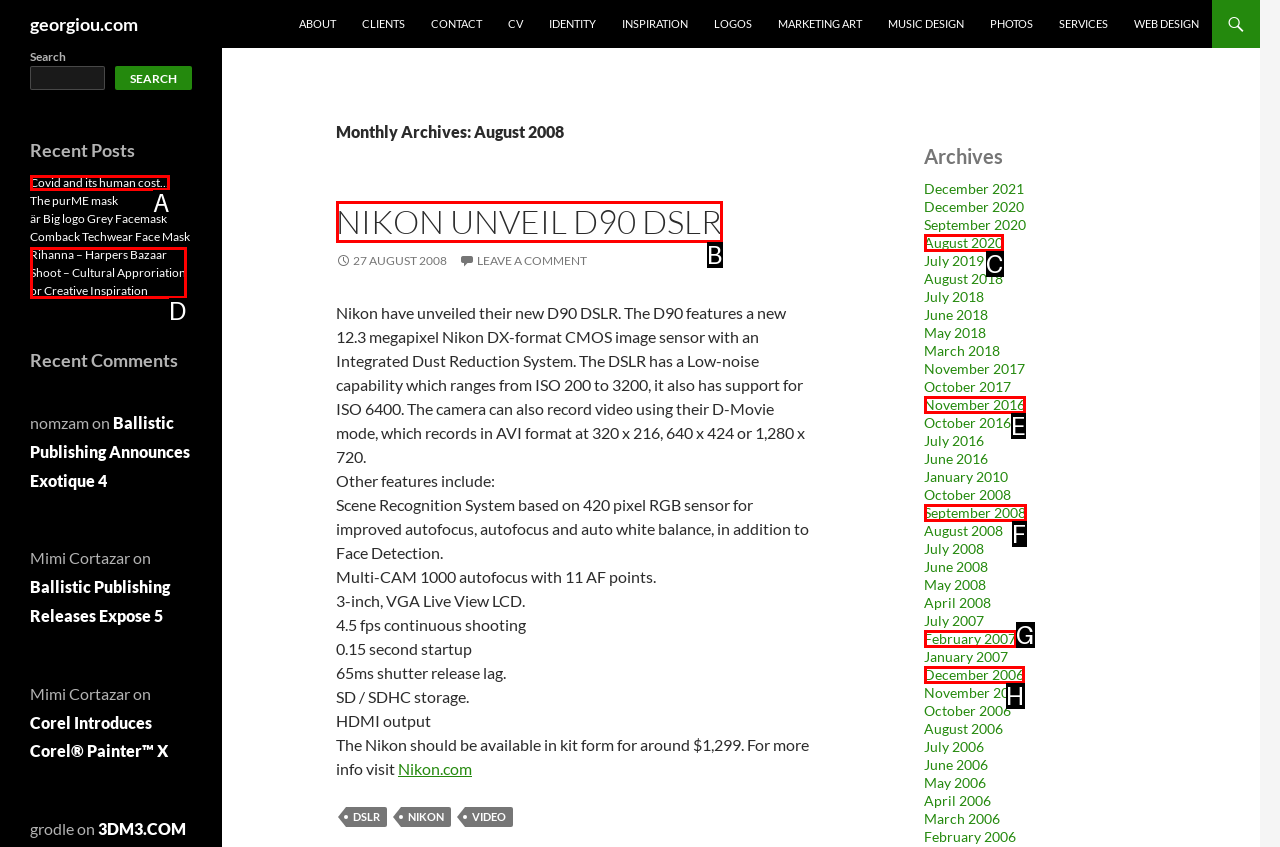From the given choices, determine which HTML element matches the description: Nikon Unveil D90 DSLR. Reply with the appropriate letter.

B